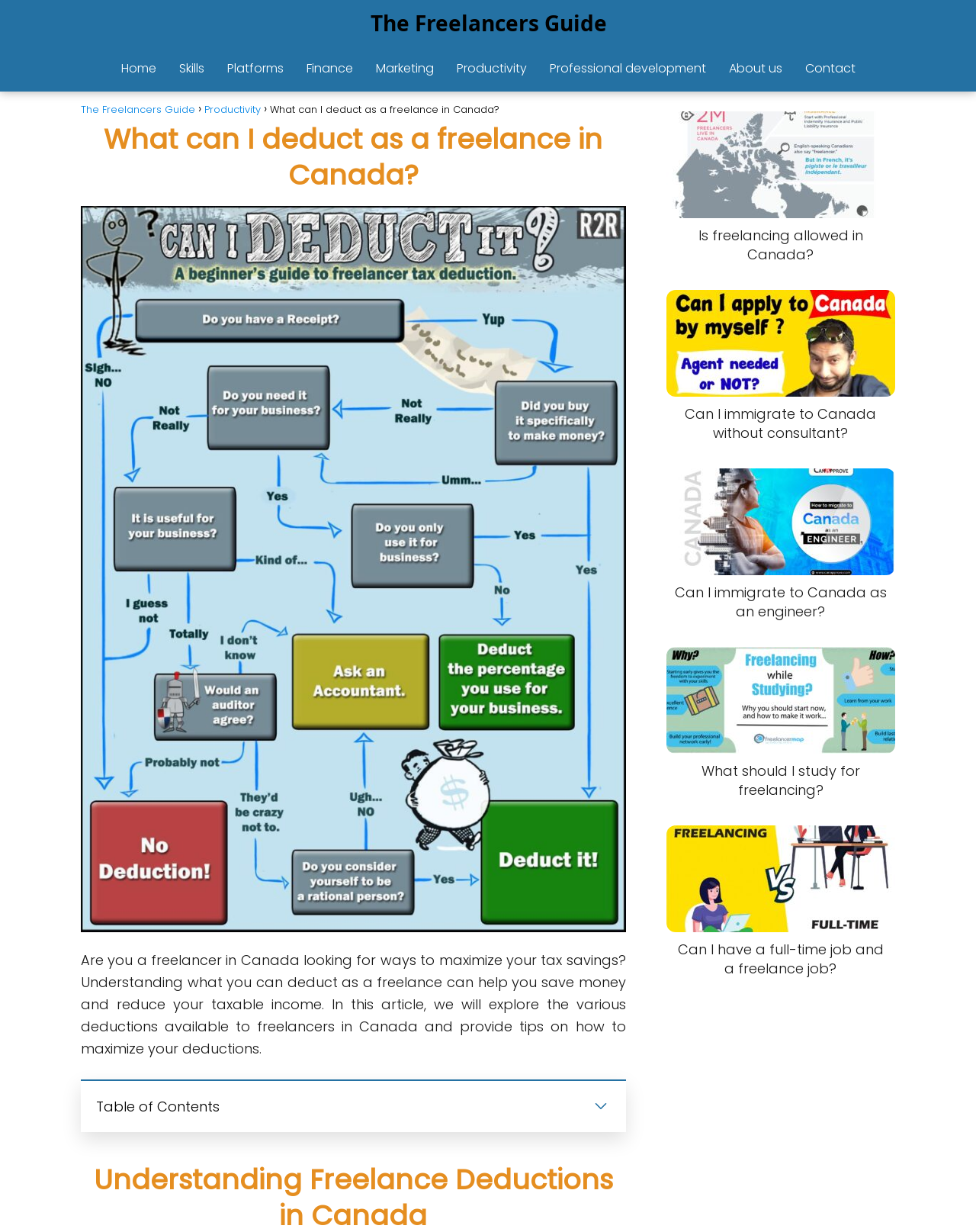How many articles are listed on this page?
Answer the question using a single word or phrase, according to the image.

5